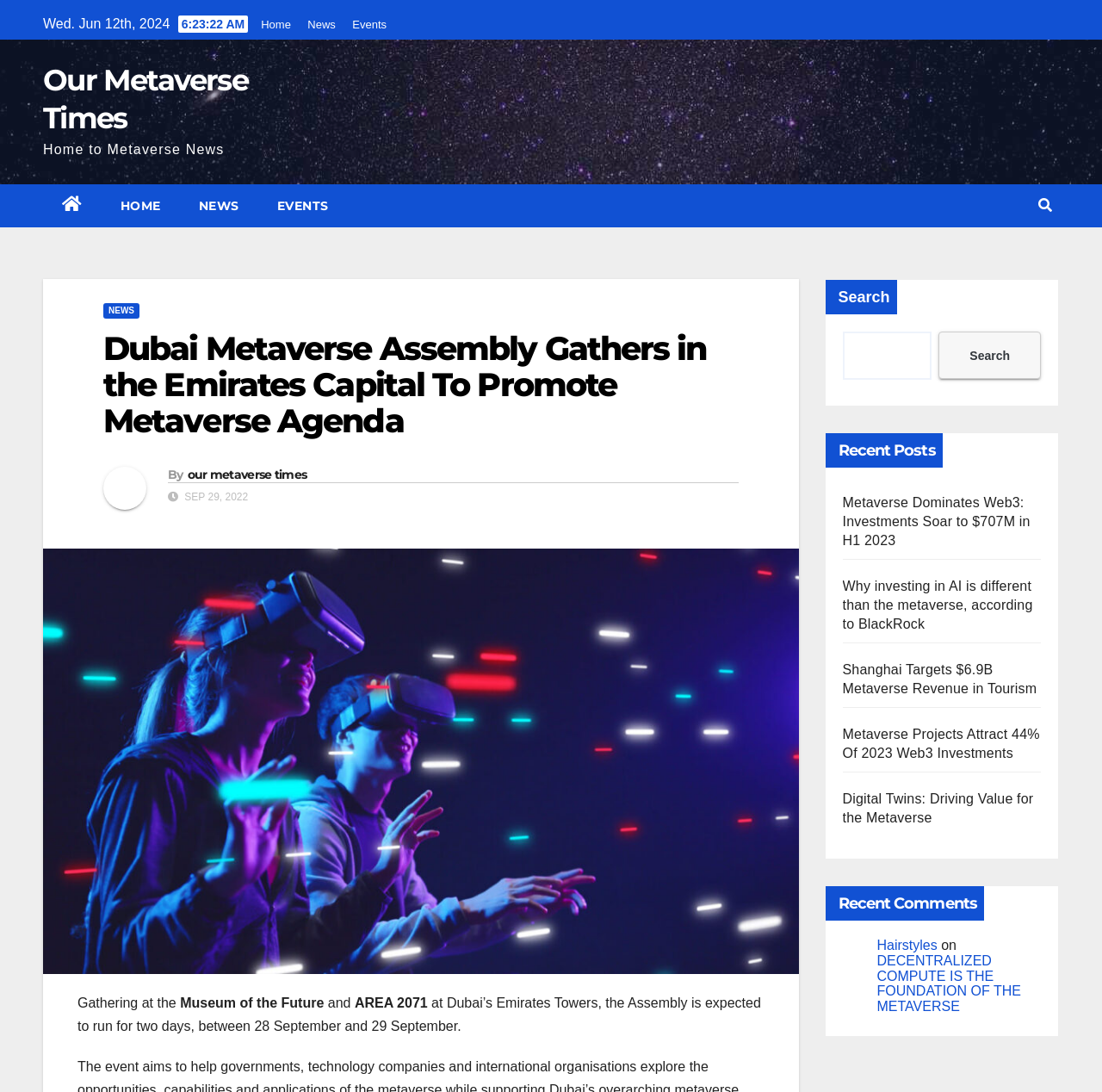Locate the bounding box coordinates of the clickable area to execute the instruction: "Click on the Events link". Provide the coordinates as four float numbers between 0 and 1, represented as [left, top, right, bottom].

[0.32, 0.017, 0.351, 0.028]